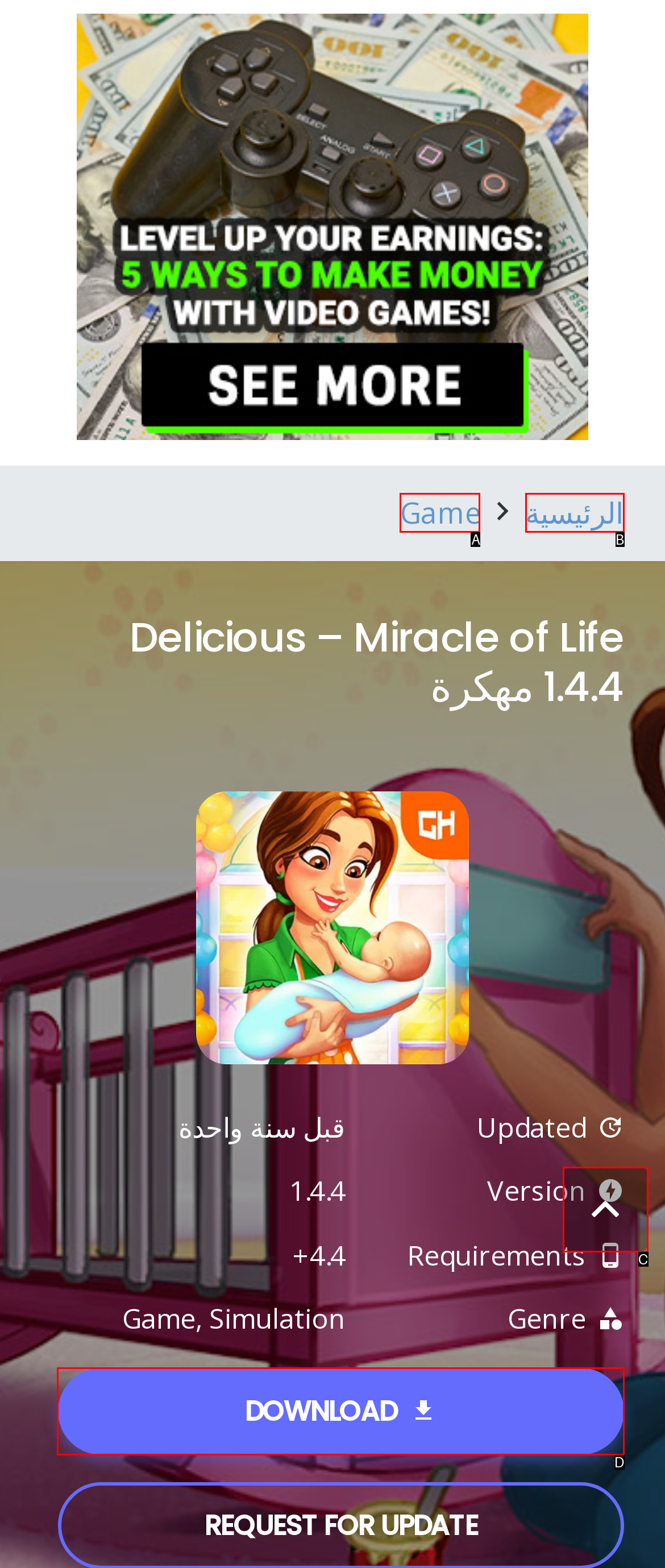Which UI element corresponds to this description: الرئيسية
Reply with the letter of the correct option.

B